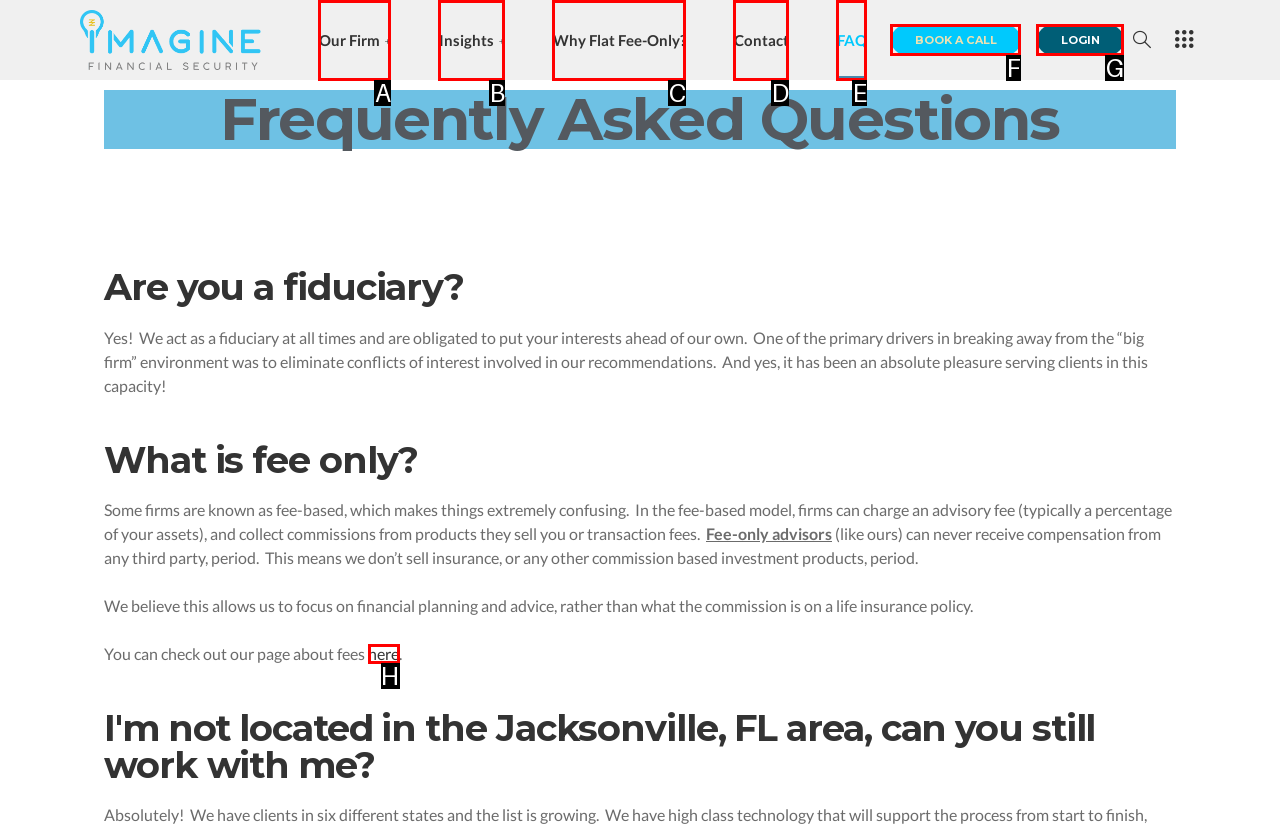Identify the letter of the UI element that fits the description: Our Firm
Respond with the letter of the option directly.

A